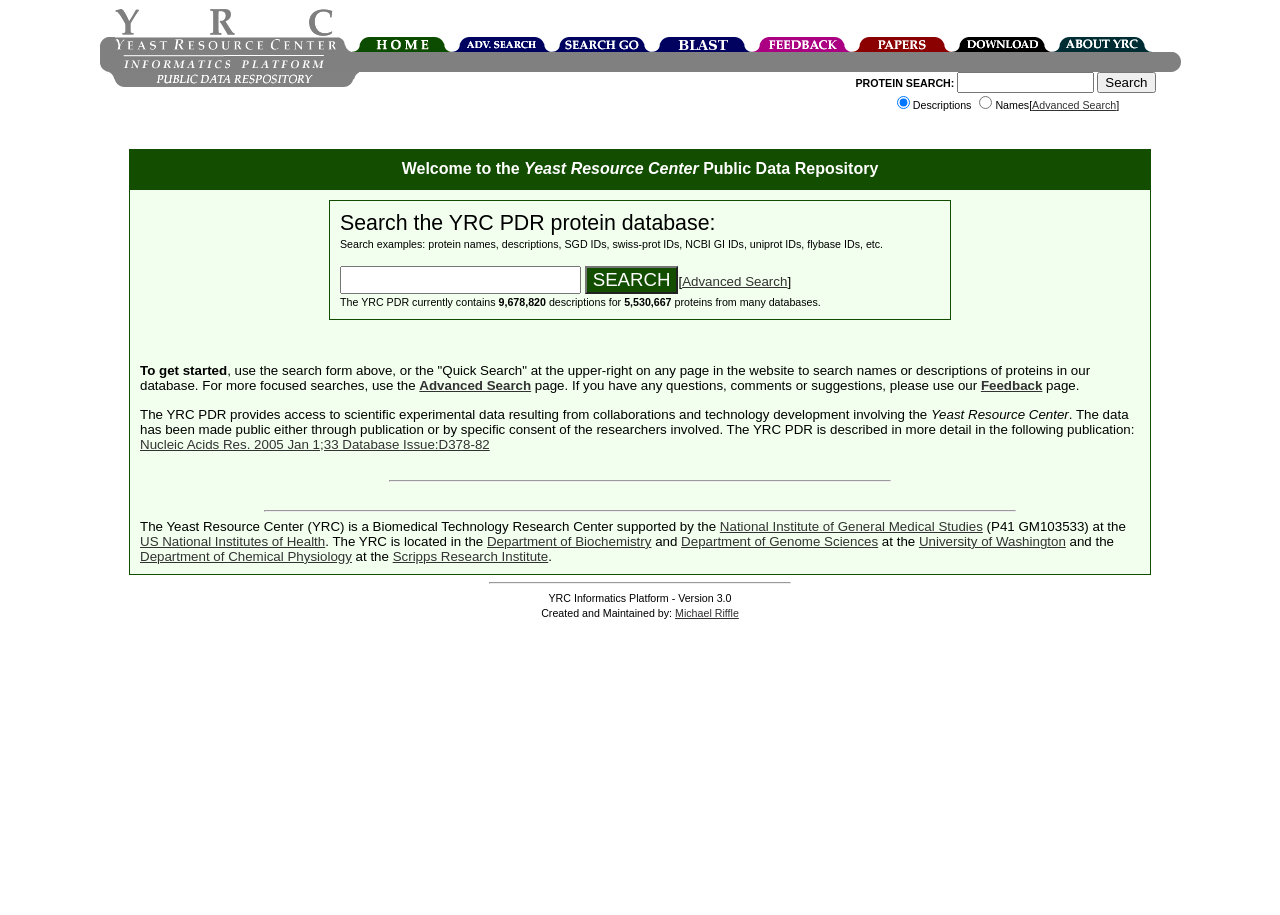Can you determine the main header of this webpage?

Search the YRC PDR protein database: